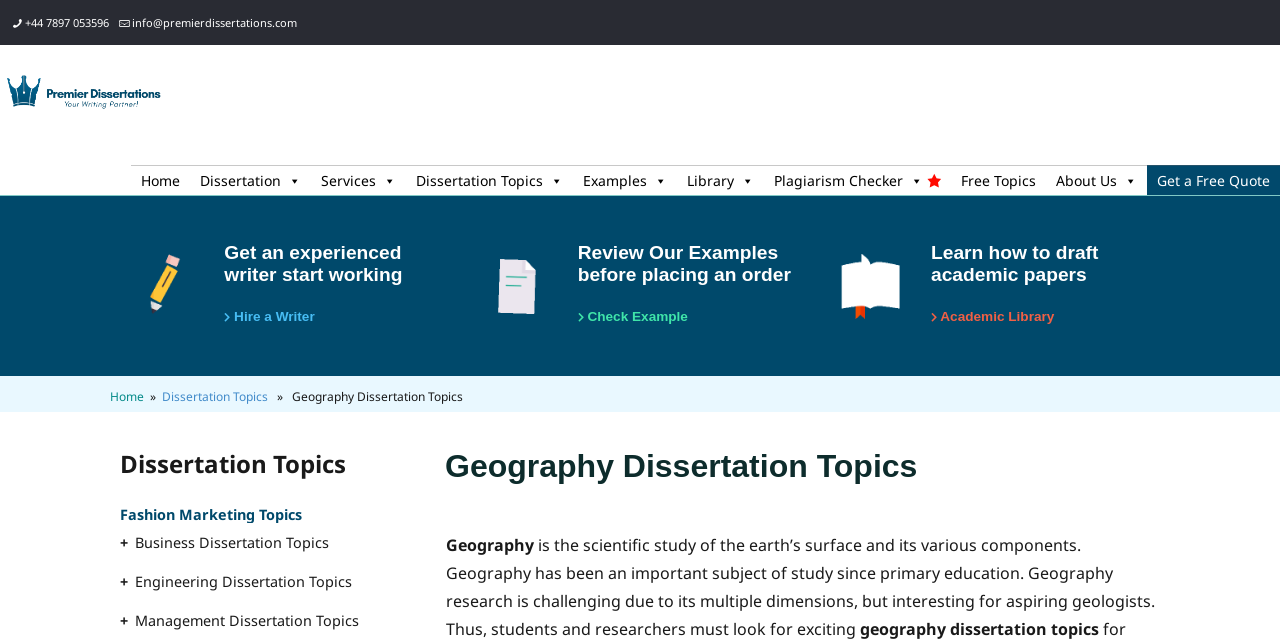Please identify the bounding box coordinates of the element's region that should be clicked to execute the following instruction: "Navigate to the dissertation topics page". The bounding box coordinates must be four float numbers between 0 and 1, i.e., [left, top, right, bottom].

[0.317, 0.258, 0.448, 0.305]